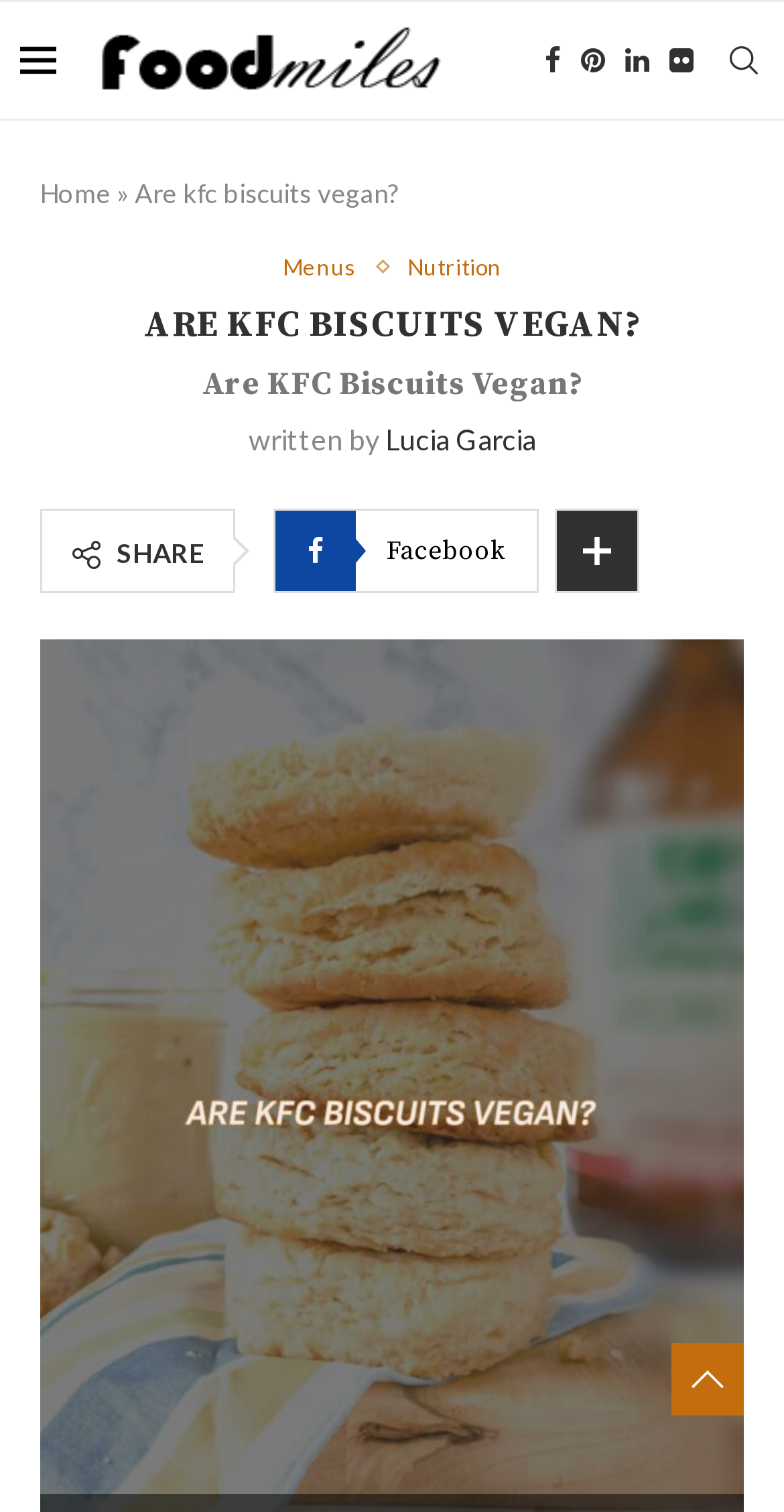Kindly determine the bounding box coordinates for the clickable area to achieve the given instruction: "Click on the Facebook link".

[0.695, 0.001, 0.715, 0.078]